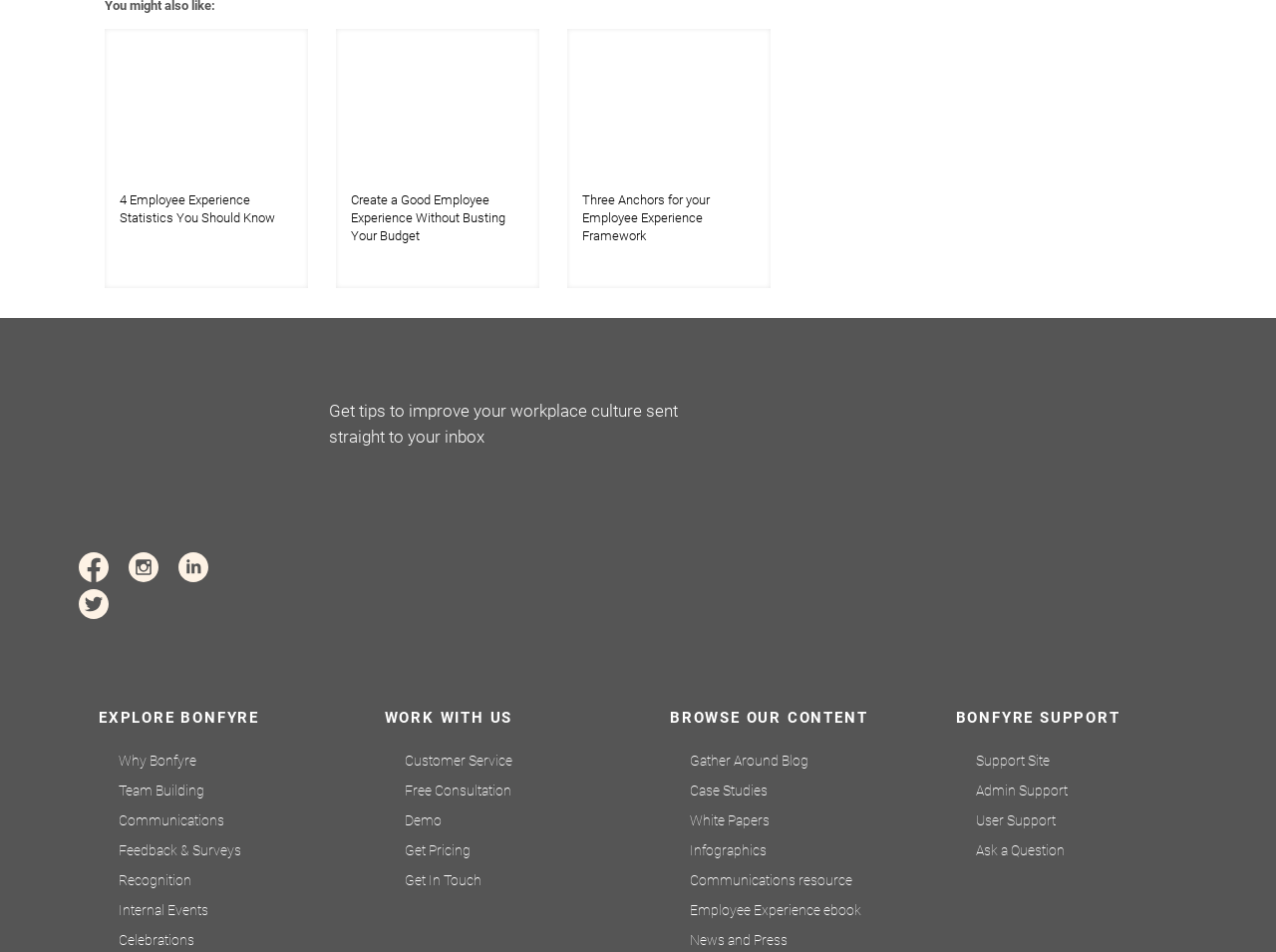Please find the bounding box coordinates of the element that must be clicked to perform the given instruction: "Click on the 'ENTERTAINMENT' link". The coordinates should be four float numbers from 0 to 1, i.e., [left, top, right, bottom].

None